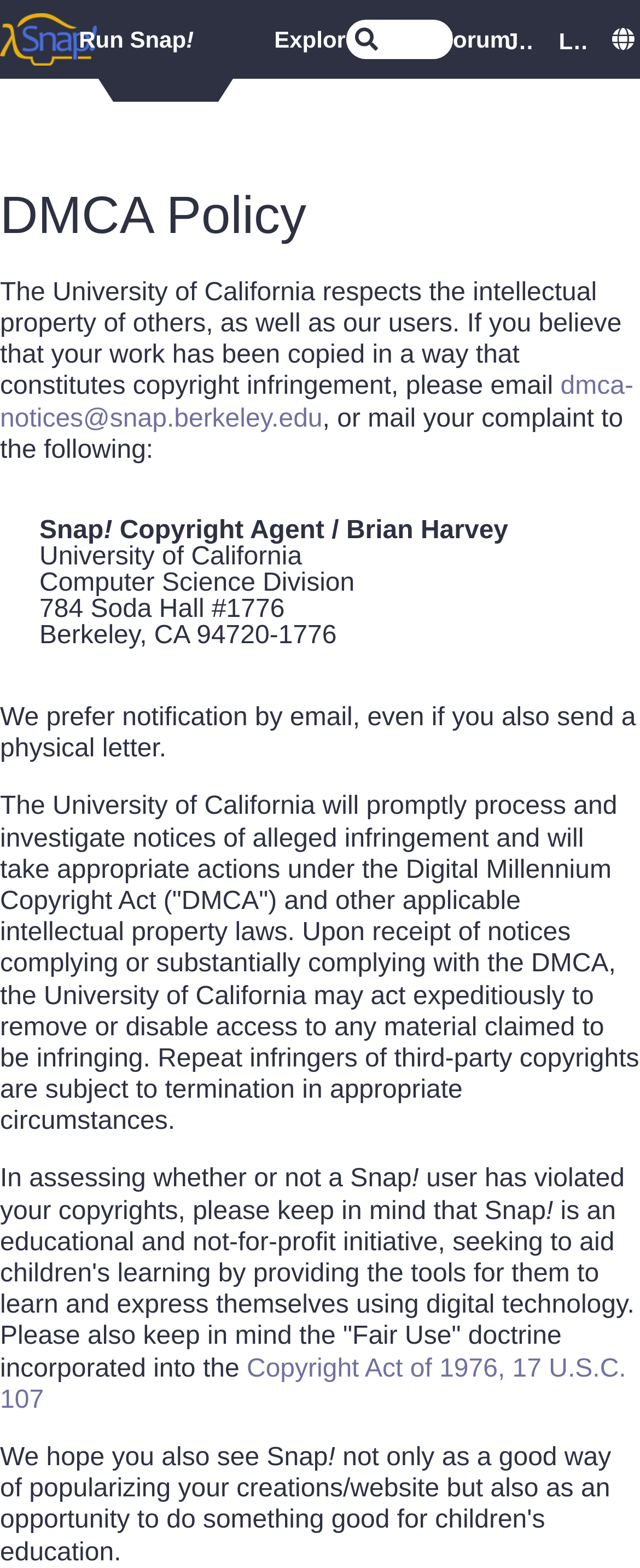Provide a brief response to the question below using a single word or phrase: 
What is the focus of the Snap! initiative?

Aid children's learning